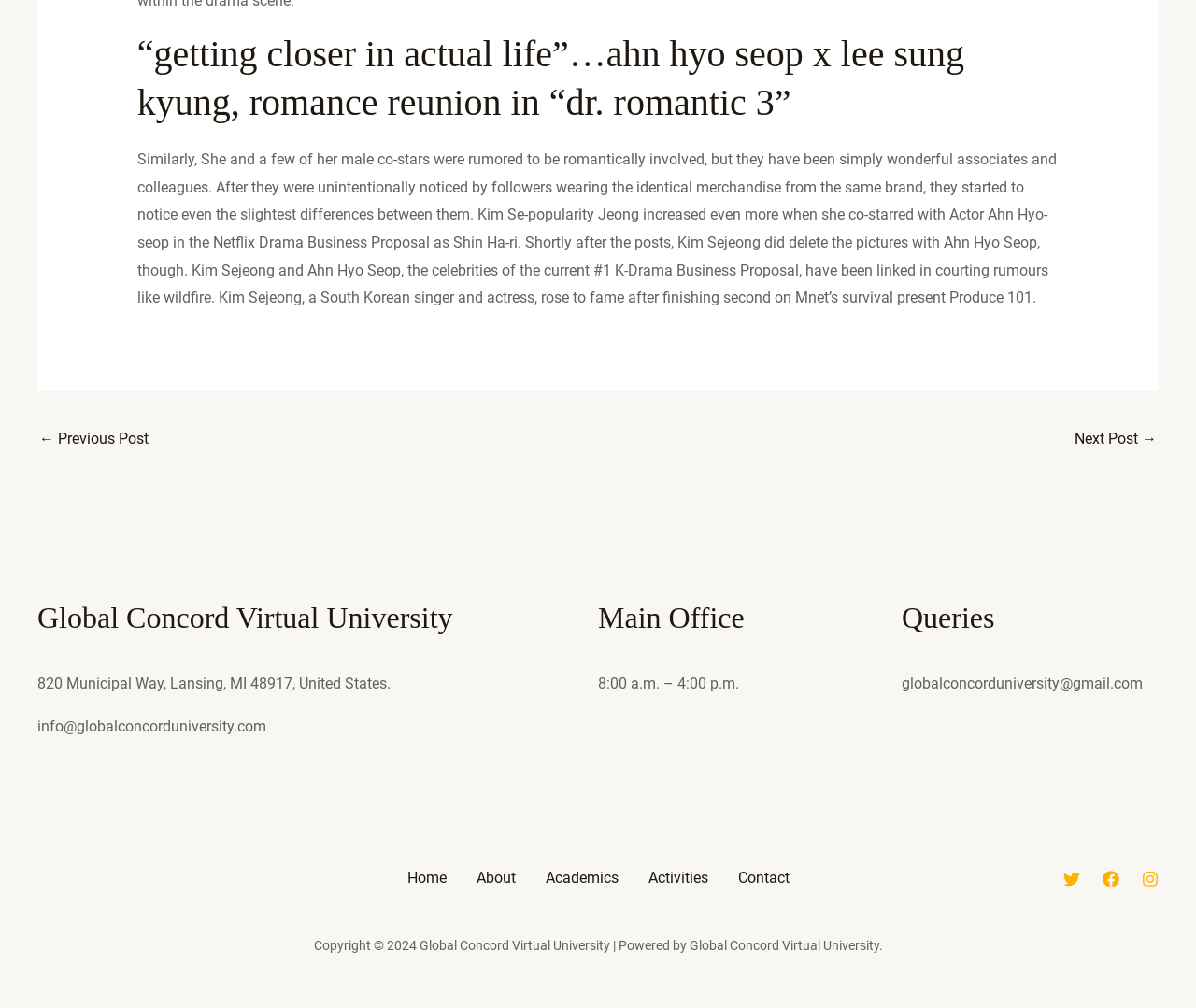Answer the following in one word or a short phrase: 
What is the title of the Netflix drama mentioned in the article?

Business Proposal